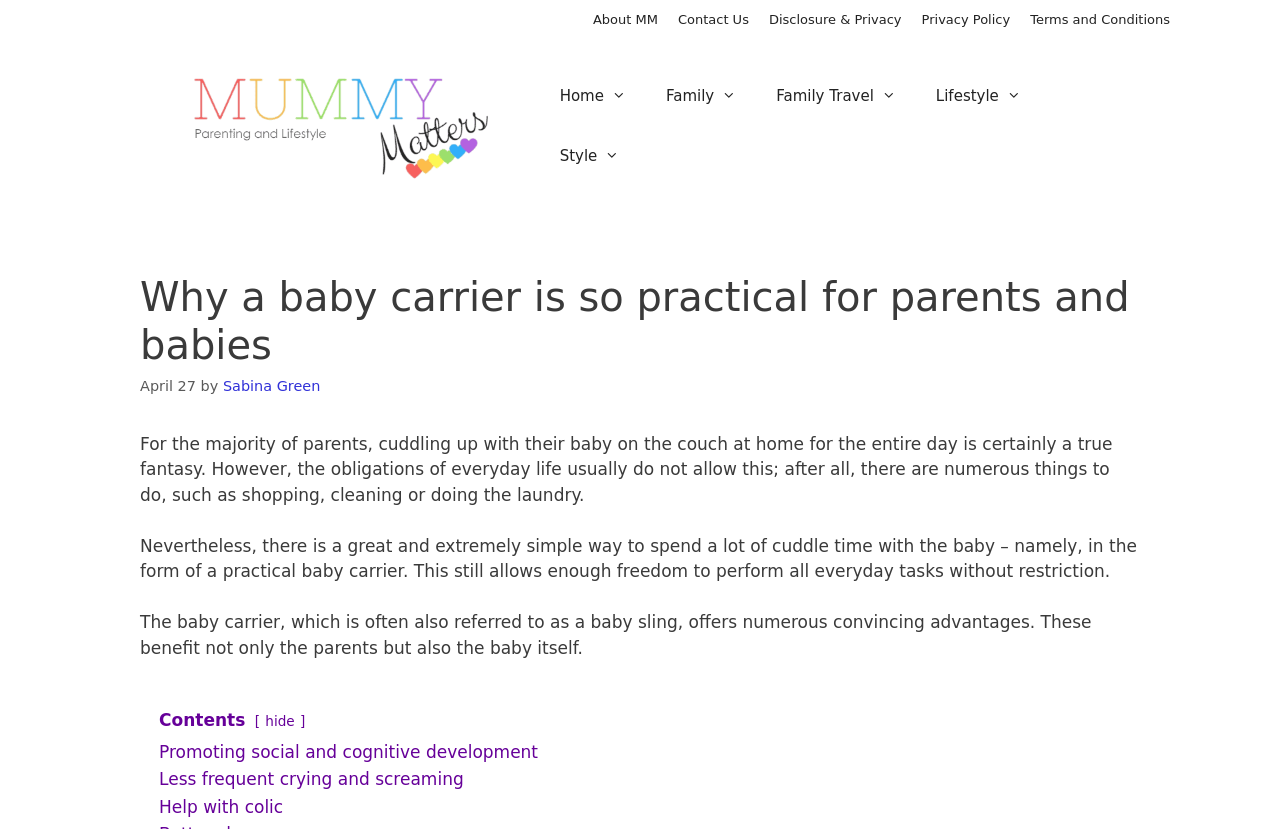Locate the bounding box coordinates of the area where you should click to accomplish the instruction: "Learn about 'Promoting social and cognitive development'".

[0.124, 0.895, 0.42, 0.919]